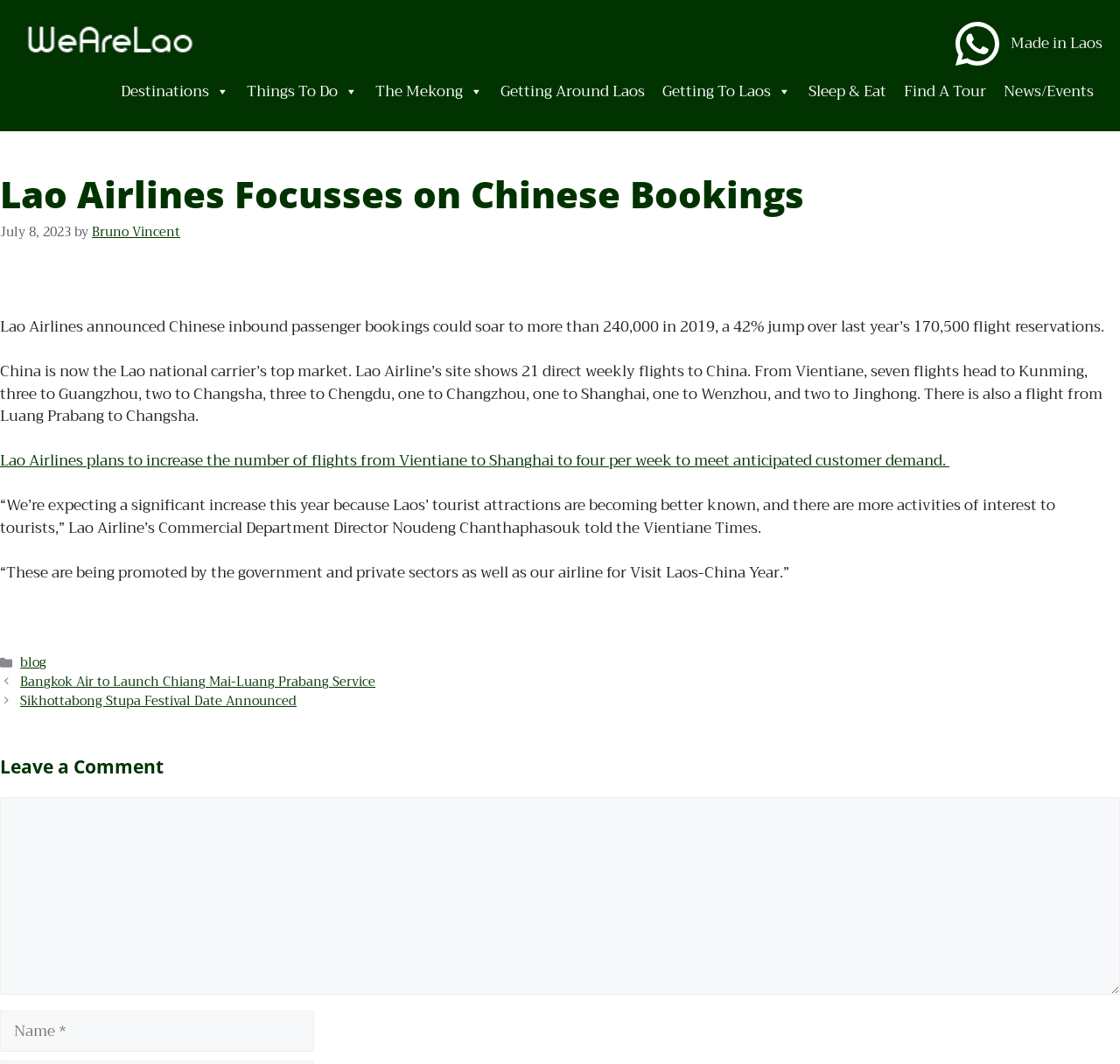Examine the screenshot and answer the question in as much detail as possible: What is the name of the festival mentioned in the footer section?

In the footer section, there is a link to a post about the Sikhottabong Stupa Festival Date Announced, indicating that this festival is related to Laos and is being promoted.